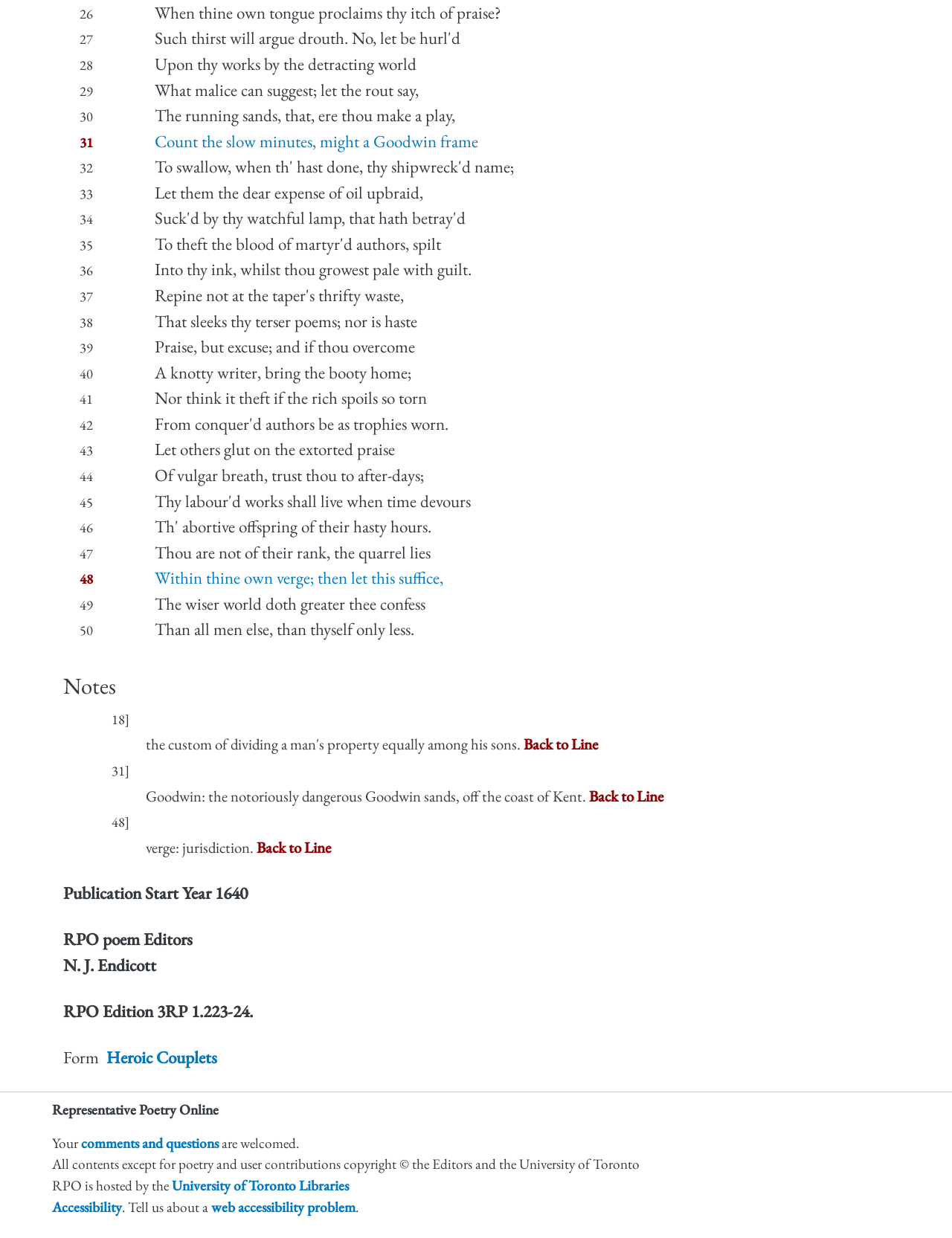Locate the bounding box coordinates of the element you need to click to accomplish the task described by this instruction: "Click the 'Count the slow minutes, might a Goodwin frame' link".

[0.163, 0.105, 0.503, 0.123]